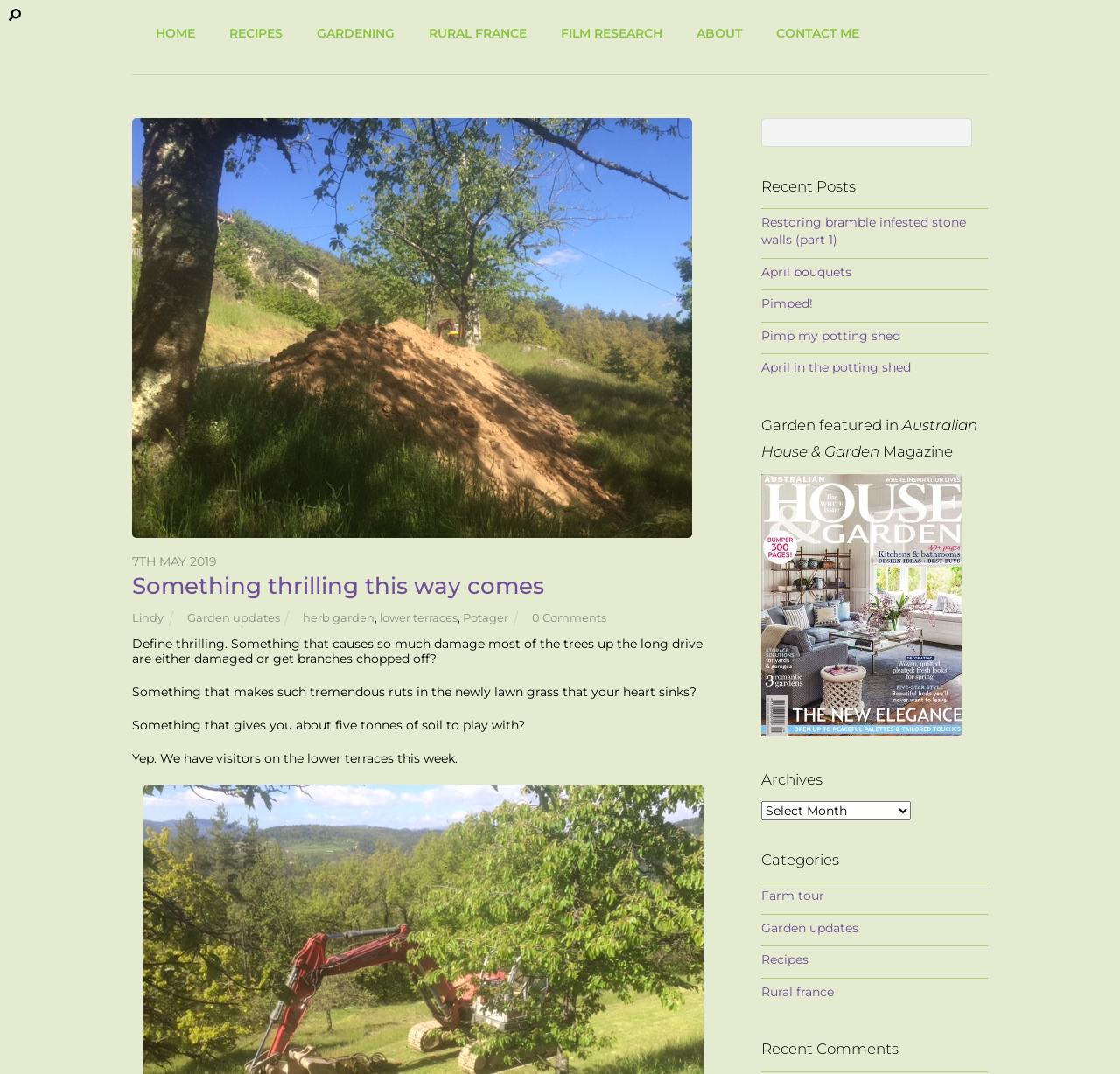What is the purpose of the textbox?
Refer to the image and provide a one-word or short phrase answer.

Search